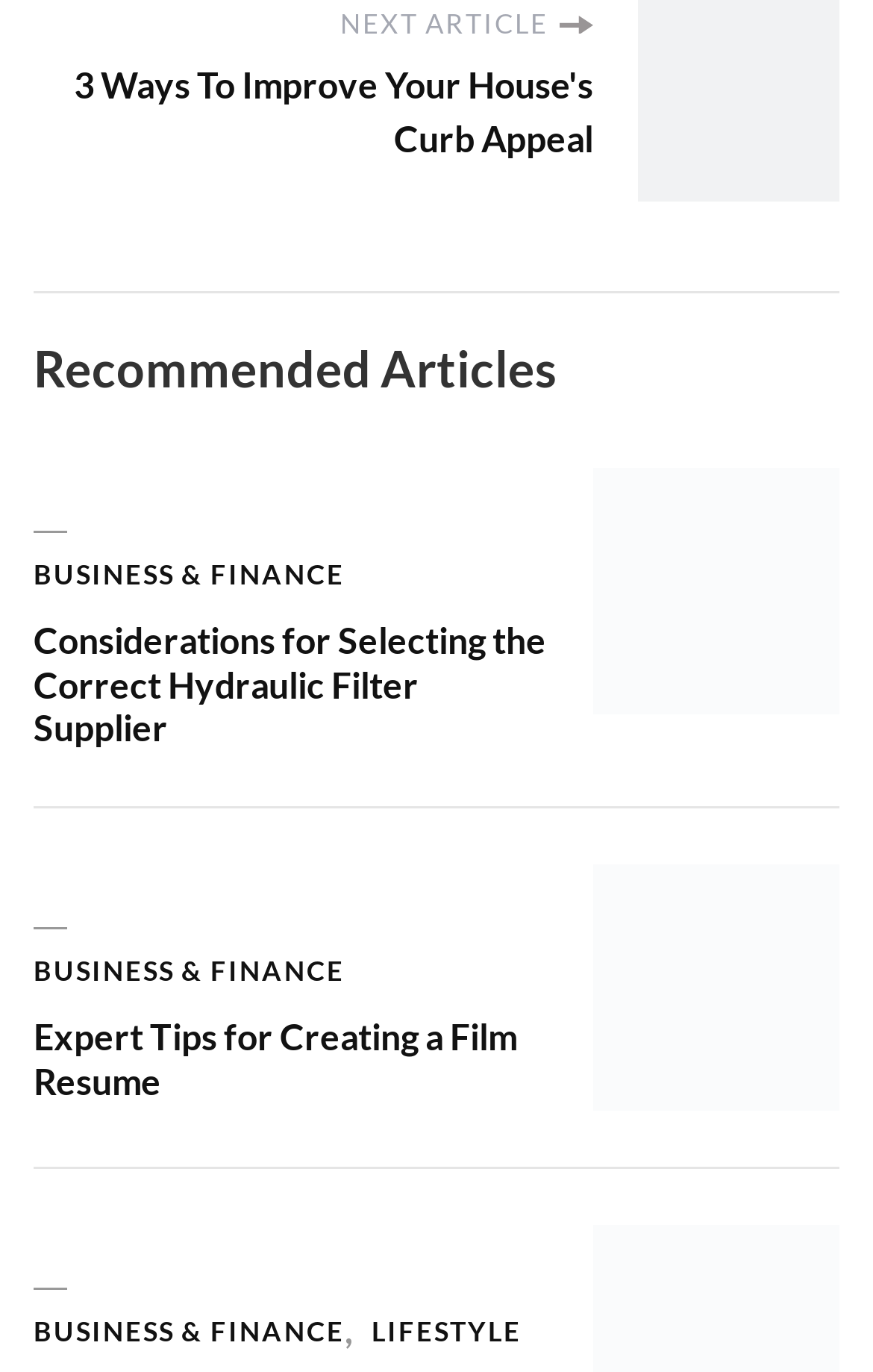Identify the bounding box coordinates for the element you need to click to achieve the following task: "Check the film resume image". Provide the bounding box coordinates as four float numbers between 0 and 1, in the form [left, top, right, bottom].

[0.679, 0.63, 0.962, 0.81]